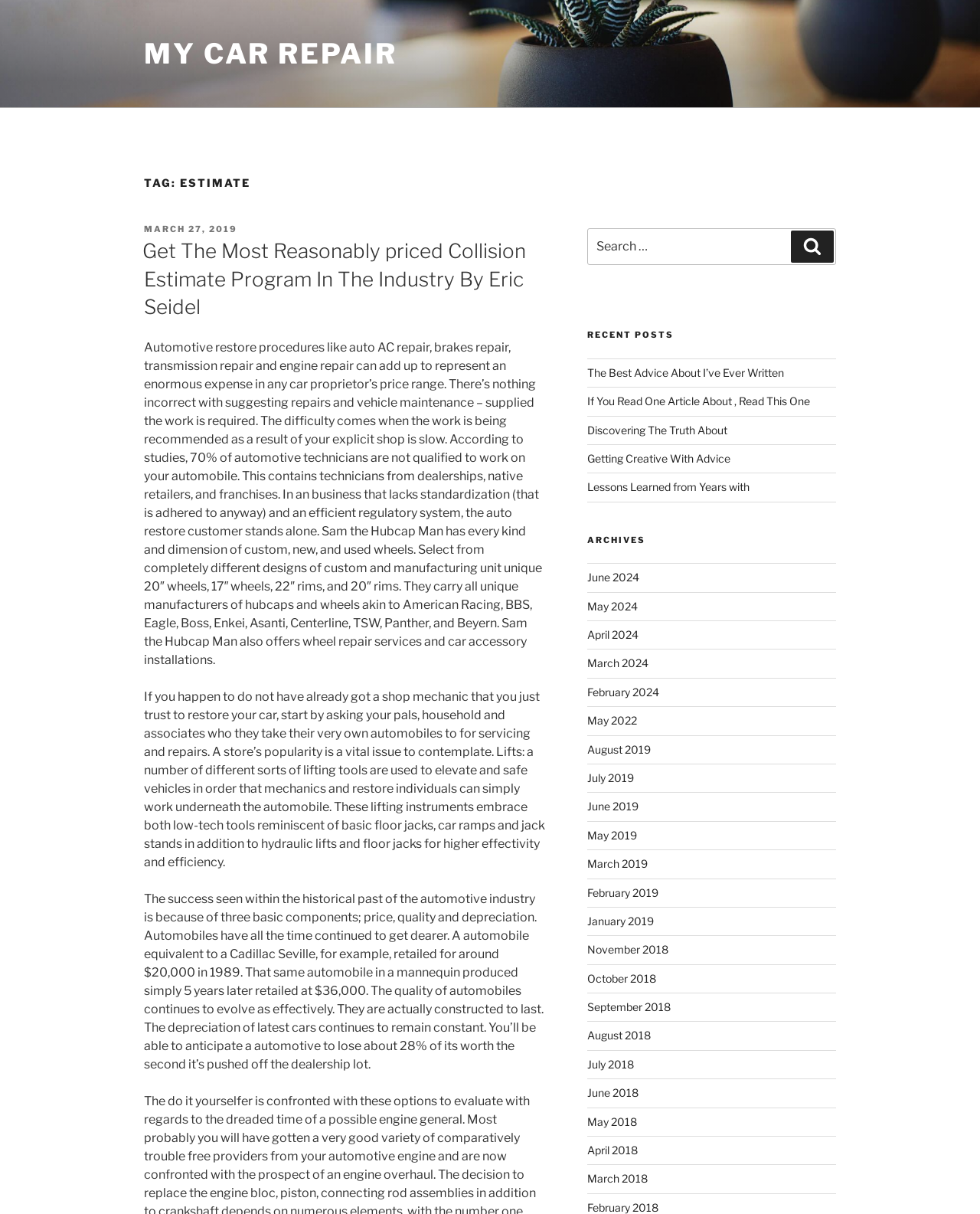Can you specify the bounding box coordinates of the area that needs to be clicked to fulfill the following instruction: "Learn about Sam the Hubcap Man"?

[0.147, 0.28, 0.553, 0.55]